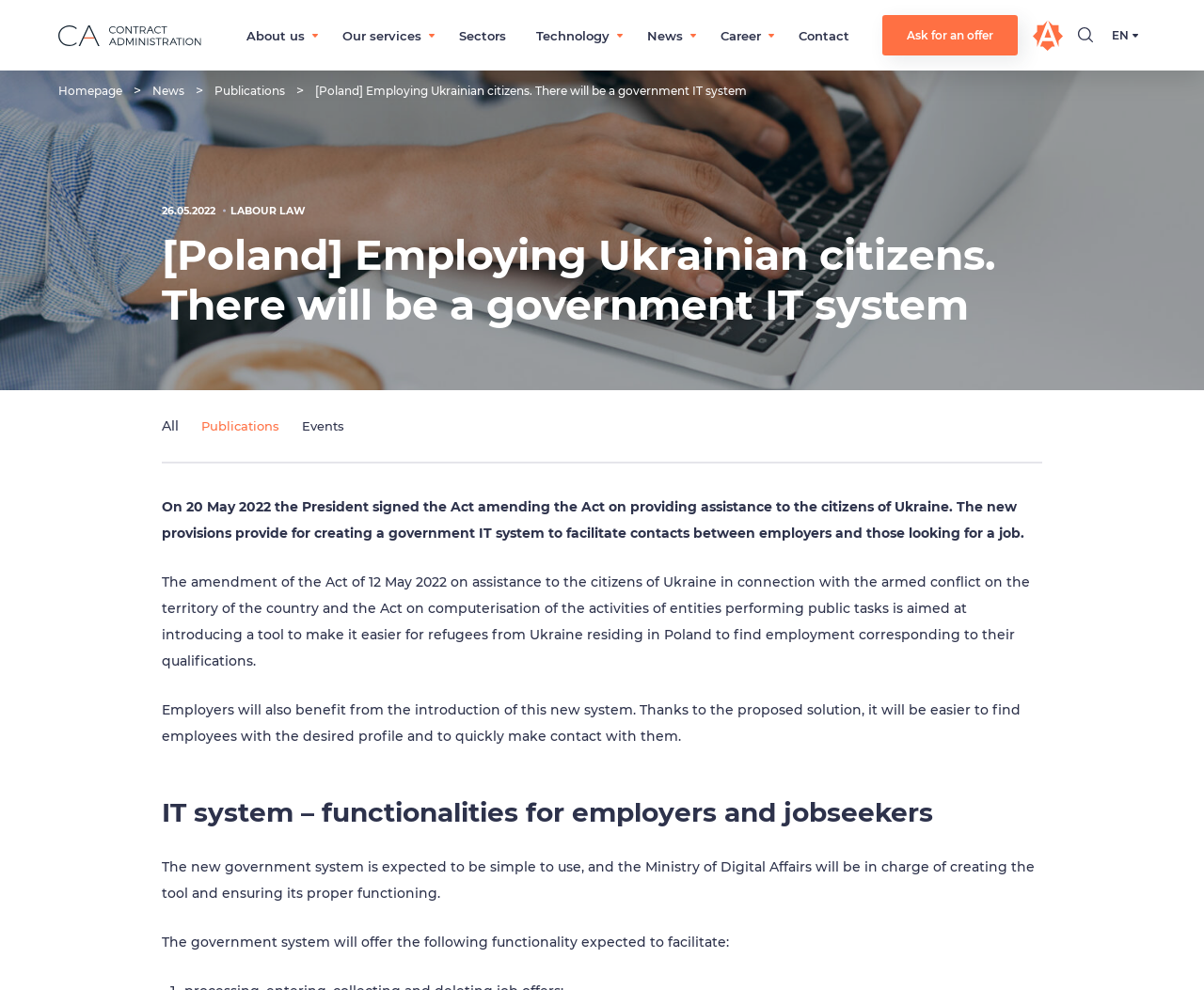Generate a thorough description of the webpage.

This webpage is about employing Ukrainian citizens in Poland and the introduction of a government IT system to facilitate contacts between employers and jobseekers. At the top left corner, there is a logo of Contract Administration, accompanied by a navigation menu with links to "About us", "Our services", "Sectors", "Technology", "News", "Career", and "Contact". 

On the top right corner, there is a call-to-action button "Ask for an offer" and a language selection option with "EN" displayed. Below the navigation menu, there is a large image that spans the entire width of the page, related to employing Ukrainian citizens and the IT system.

The main content of the webpage is divided into sections. The first section has a heading that matches the title of the webpage, followed by a date "26.05.2022" and a category label "LABOUR LAW". The main article is divided into four paragraphs, describing the Act amending the Act on providing assistance to the citizens of Ukraine, the purpose of the IT system, and its benefits for both employers and jobseekers.

Below the main article, there are links to "All", "Publications", and "Events". A horizontal separator line separates this section from the rest of the content. The webpage also has a heading "IT system – functionalities for employers and jobseekers" and a few more paragraphs describing the expected functionalities of the IT system.